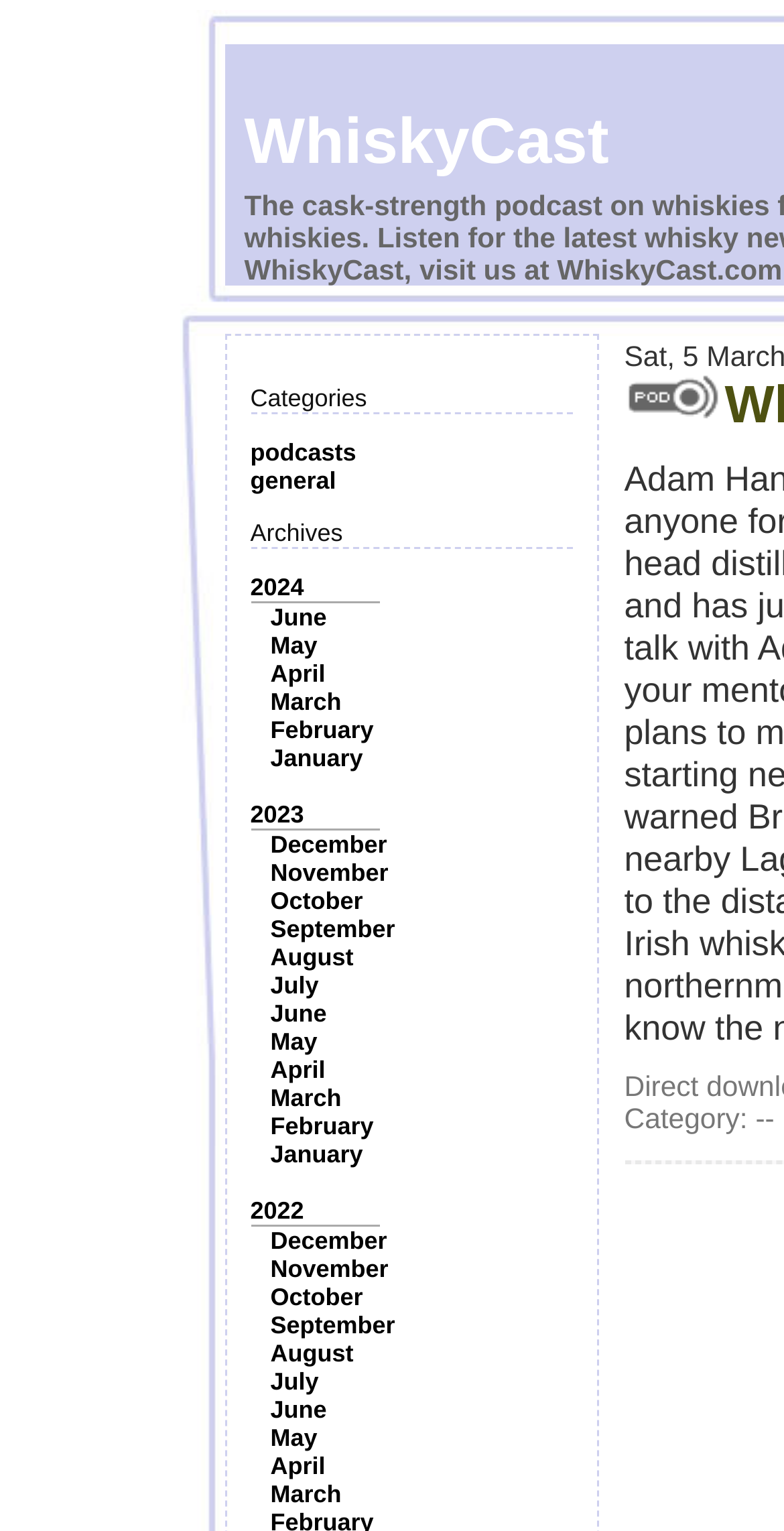Provide a brief response to the question using a single word or phrase: 
How many years are listed in the archives?

3